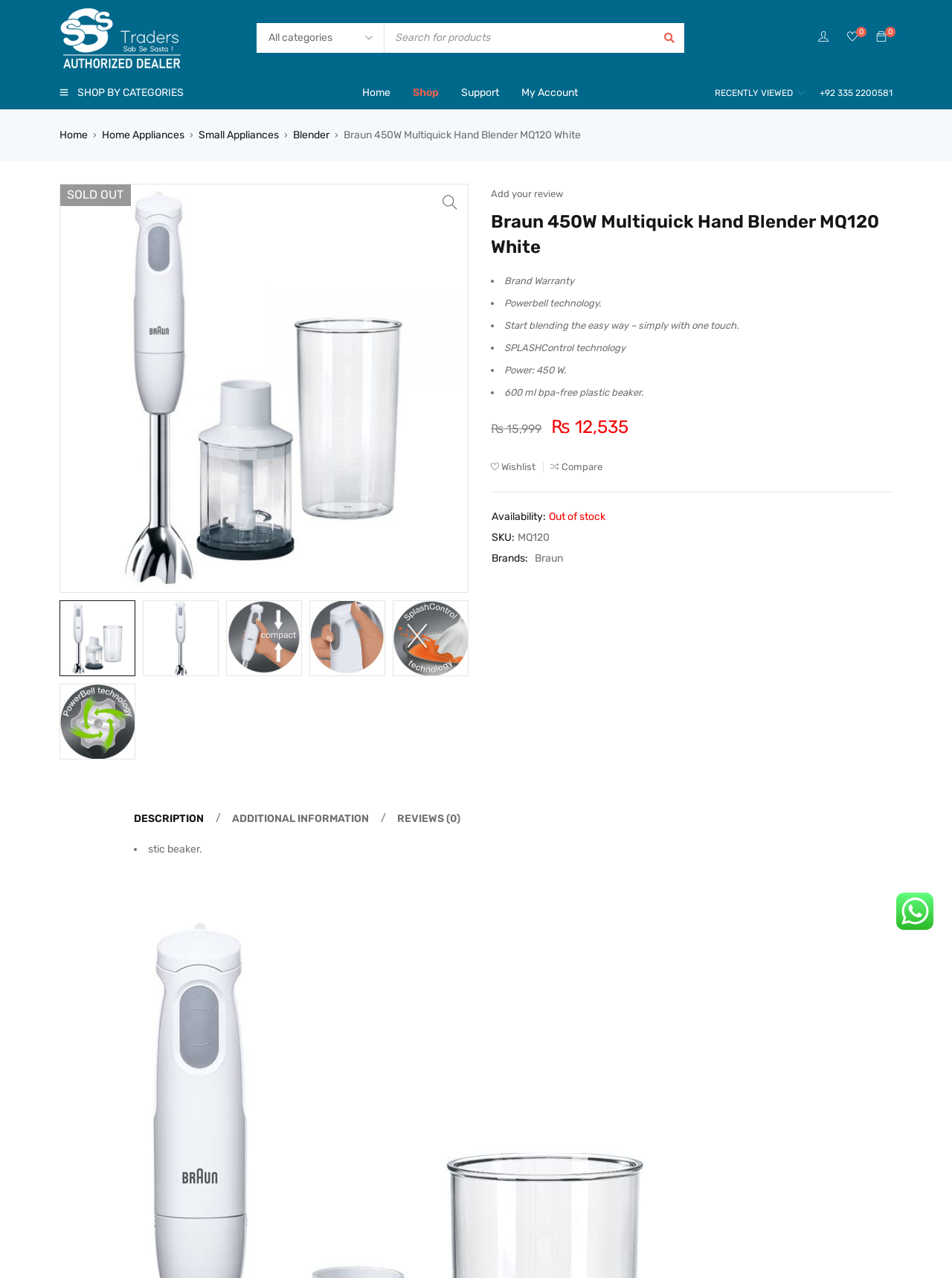Answer this question using a single word or a brief phrase:
How many reviews does the product have?

0